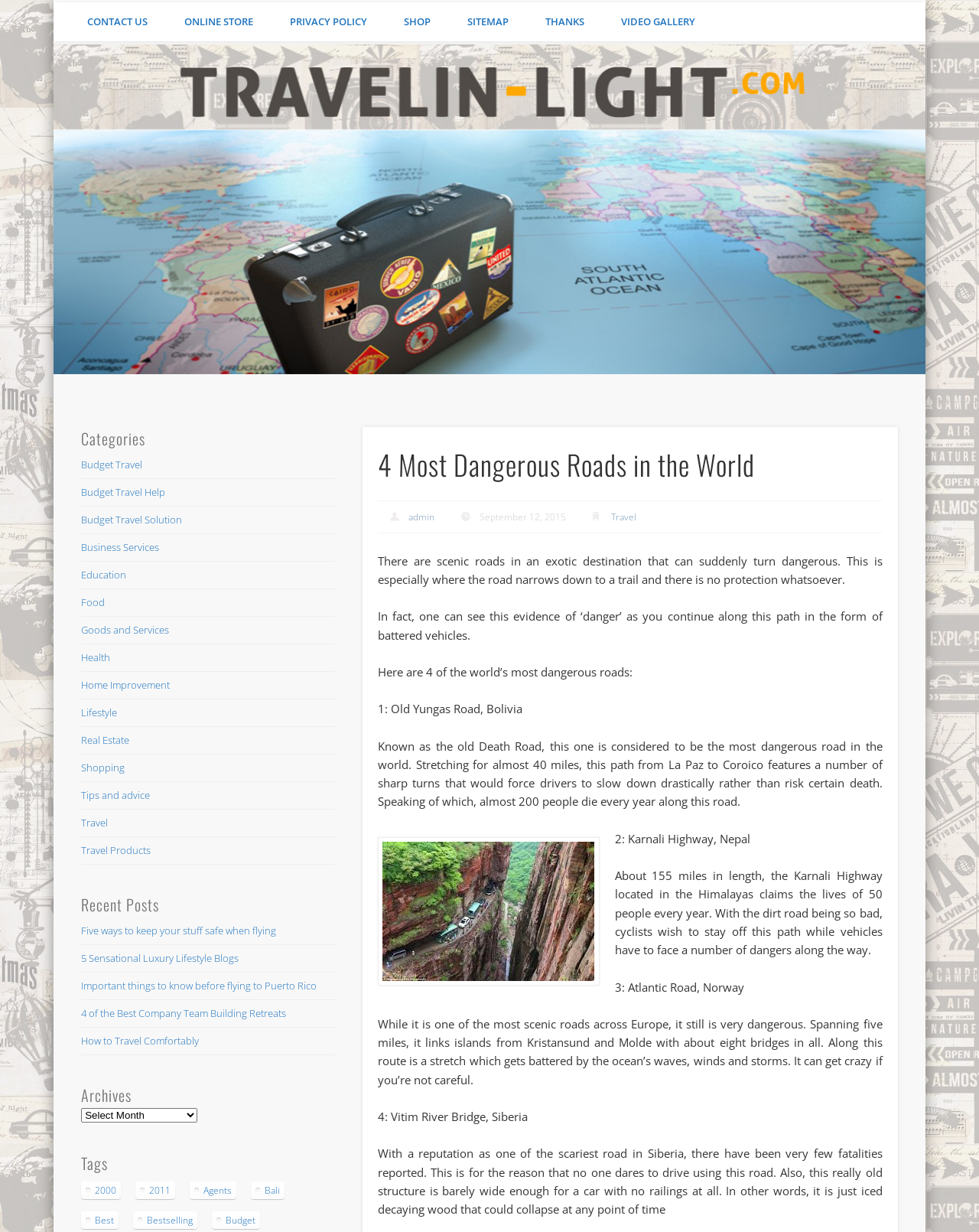Identify the bounding box coordinates of the clickable region required to complete the instruction: "View 4 Most Dangerous Roads in the World". The coordinates should be given as four float numbers within the range of 0 and 1, i.e., [left, top, right, bottom].

[0.386, 0.359, 0.901, 0.395]